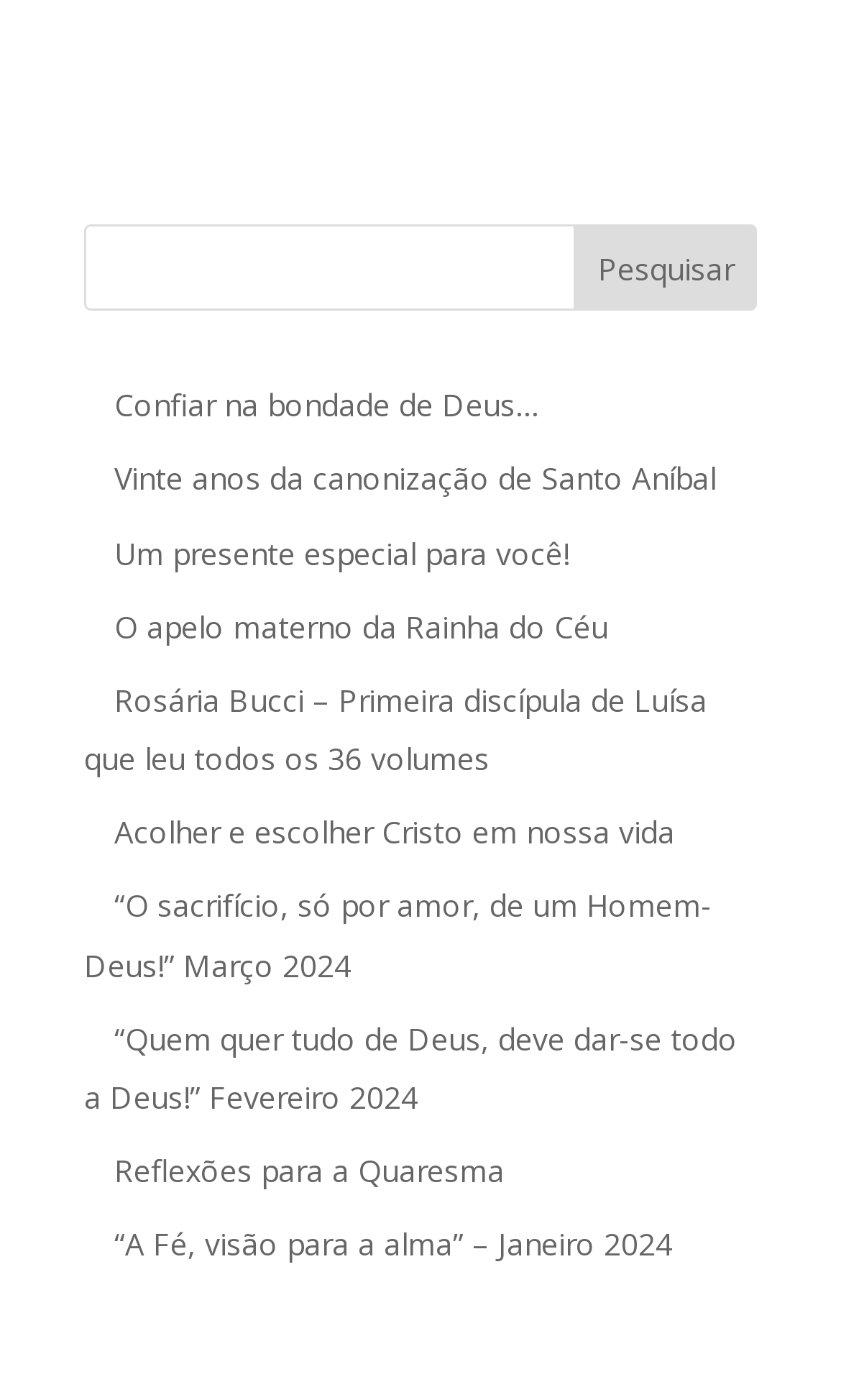What is the theme of the links on the webpage?
Please provide a detailed and comprehensive answer to the question.

The text descriptions of the links on the webpage suggest a religious theme, with mentions of God, saints, and biblical quotes. This implies that the website is focused on religious content or spirituality.